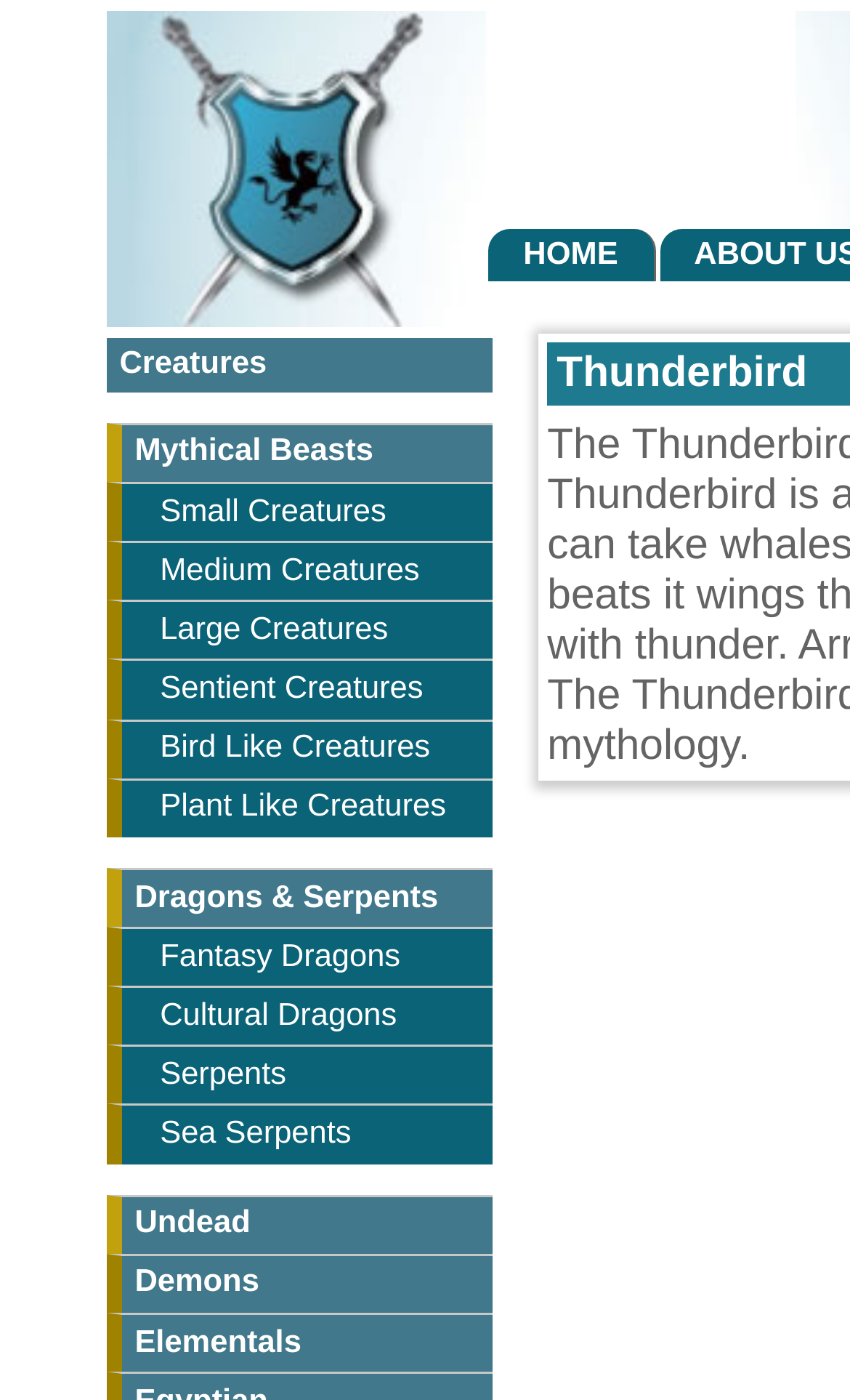Locate the bounding box coordinates of the area where you should click to accomplish the instruction: "explore dragons and serpents".

[0.126, 0.62, 0.579, 0.662]